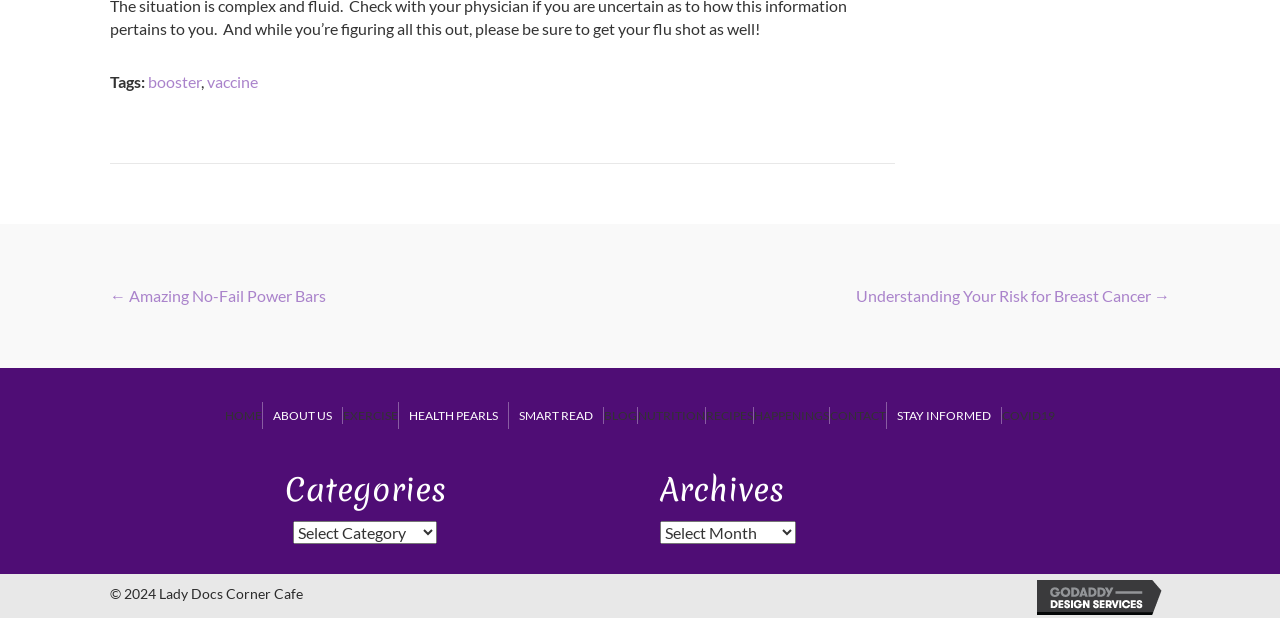What categories are available for navigation?
Please respond to the question with as much detail as possible.

I found the categories by examining the navigation menu, which is located below the 'Posts' navigation section. The categories are listed as separate links, including HOME, ABOUT US, EXERCISE, and so on.